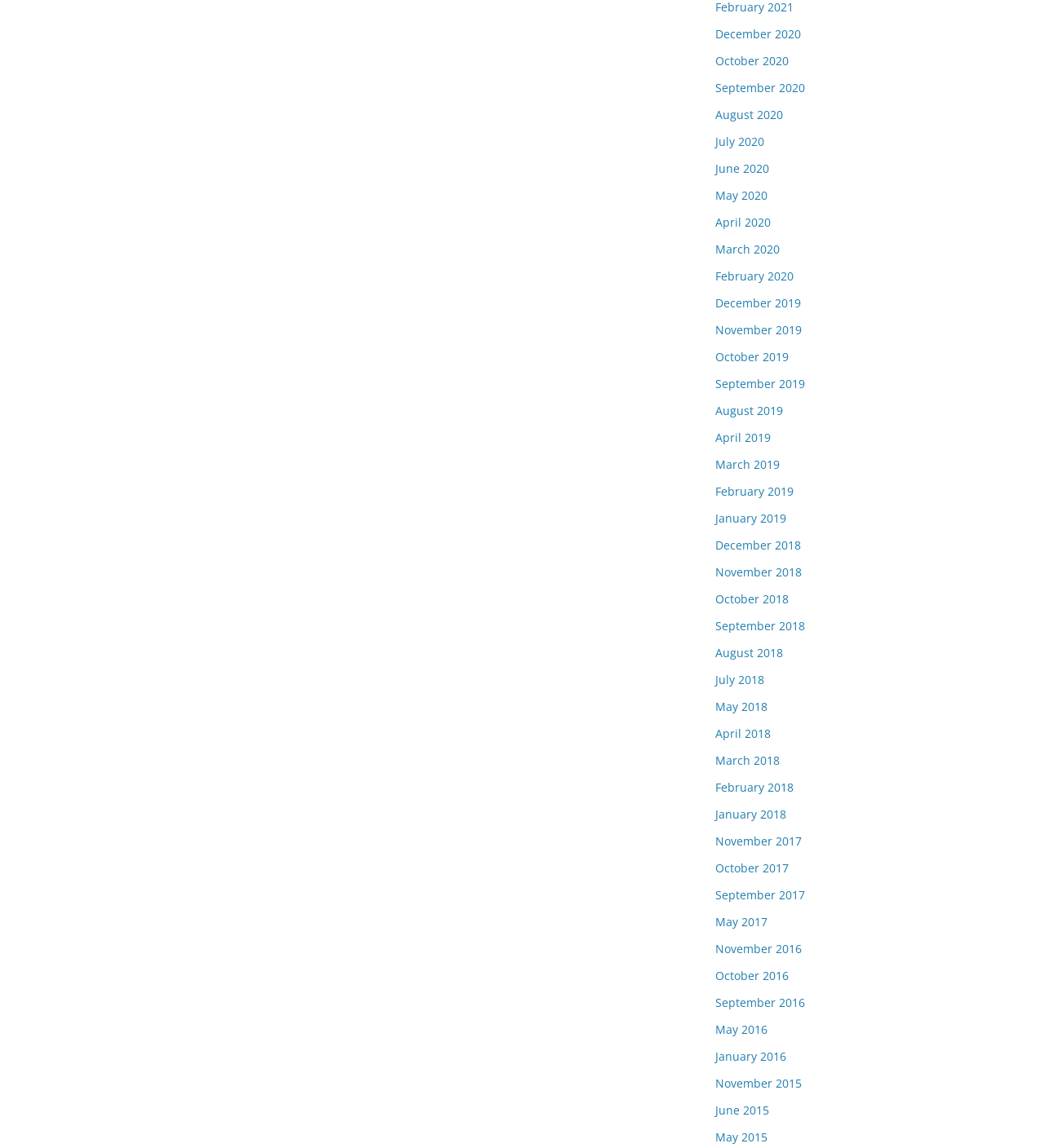Could you specify the bounding box coordinates for the clickable section to complete the following instruction: "Access August 2018 archives"?

[0.685, 0.562, 0.75, 0.575]